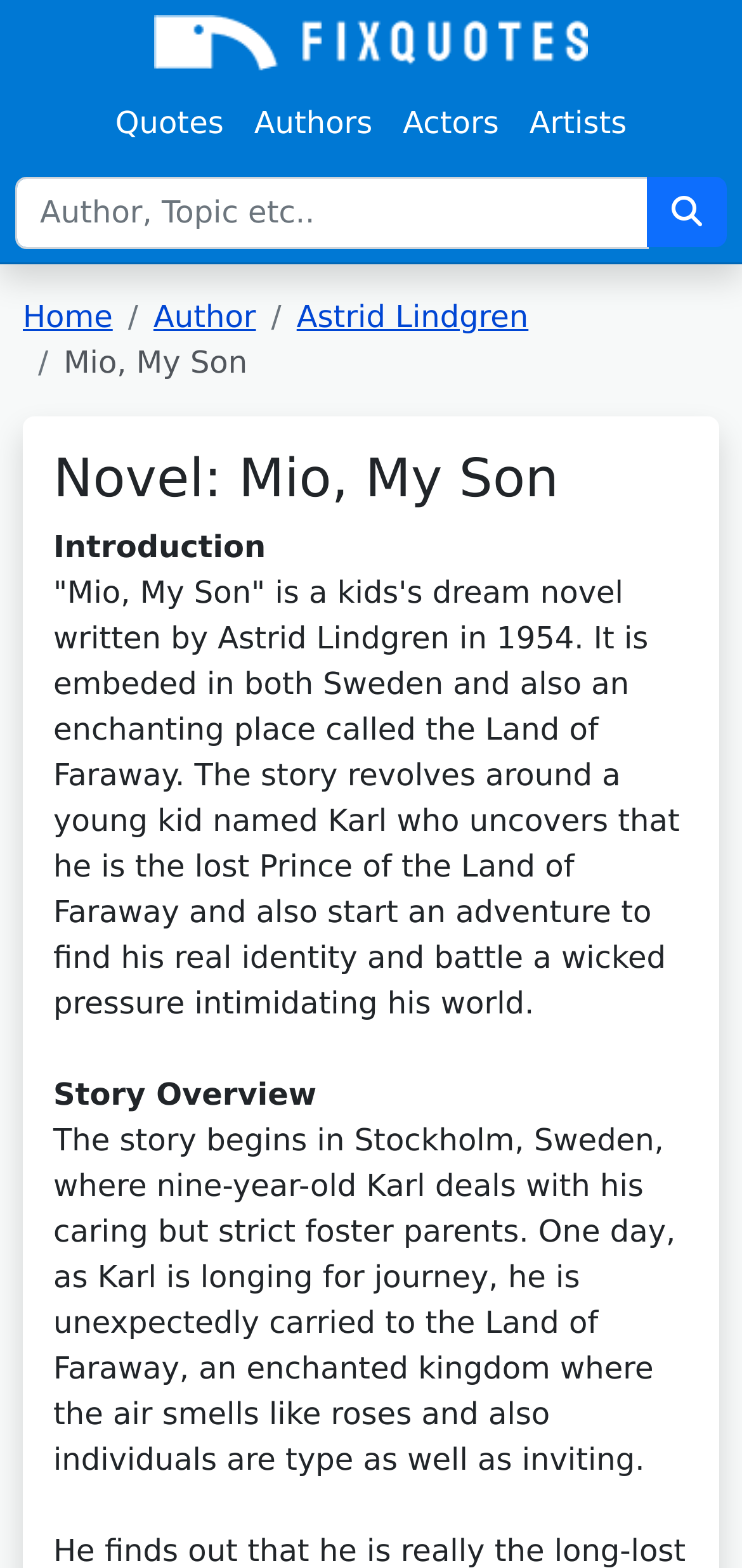Describe all the key features and sections of the webpage thoroughly.

The webpage is about the novel "Mio, My Son" by Astrid Lindgren. At the top, there is a logo of FixQuotes in white, situated almost at the center of the page. Below the logo, there are four links: "Quotes", "Authors", "Actors", and "Artists", arranged horizontally from left to right. 

To the right of these links, there is a search box with a magnifying glass icon at the end. Below the search box, there is a navigation breadcrumb with three links: "Home", "Author", and "Astrid Lindgren", indicating the current page's location. 

The main content of the page starts with a heading that reads "Novel: Mio, My Son". Below the heading, there is a brief introduction to the novel, followed by a longer passage that summarizes the story. The story is about a young boy named Karl who discovers he is the lost Prince of the Land of Faraway and embarks on an adventure to find his real identity and battle an evil force threatening his world. 

Further down, there is another section titled "Story Overview", which provides more details about the story, including its setting in Stockholm, Sweden, and the Land of Faraway.